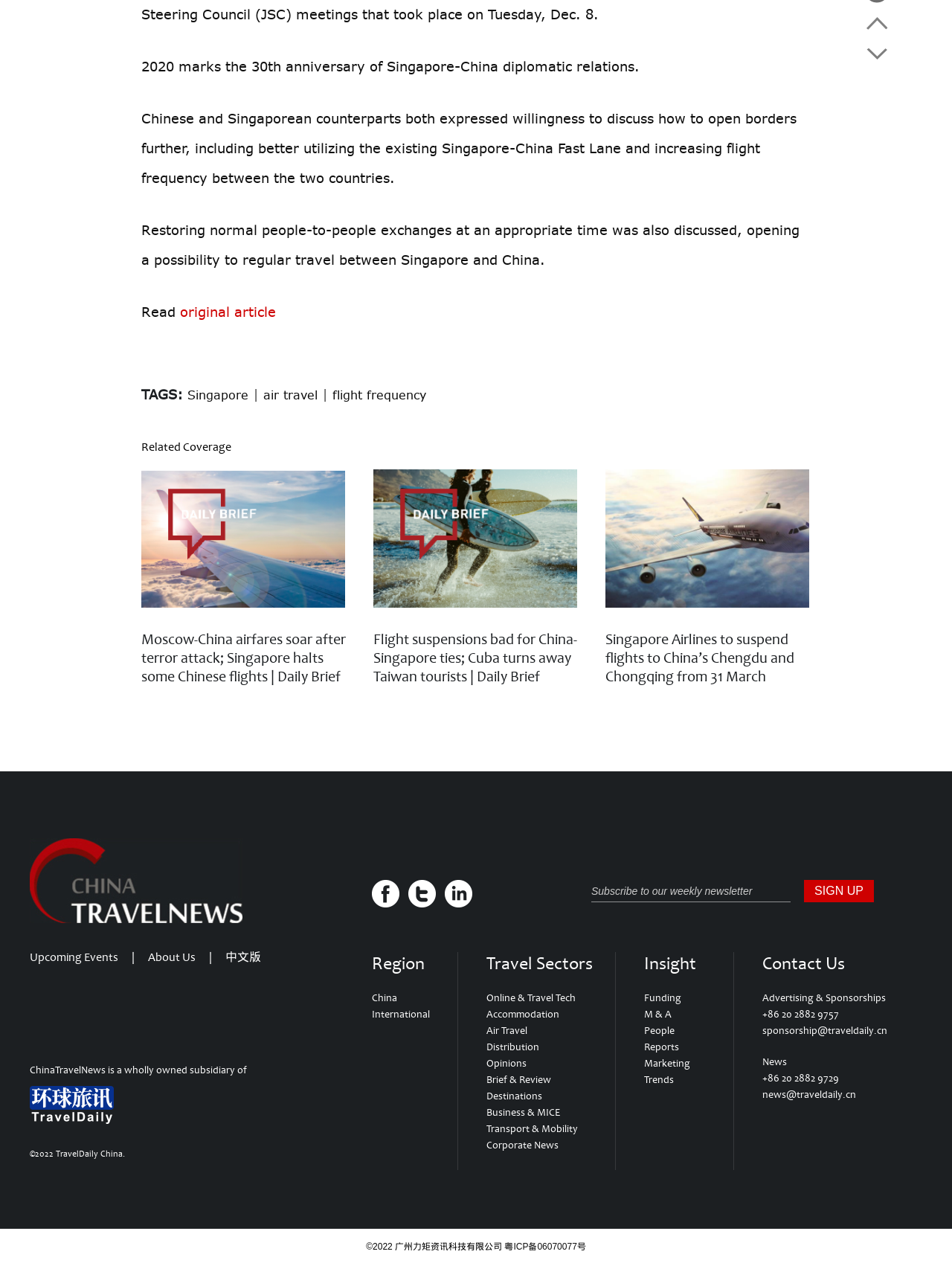Please determine the bounding box coordinates, formatted as (top-left x, top-left y, bottom-right x, bottom-right y), with all values as floating point numbers between 0 and 1. Identify the bounding box of the region described as: GDPR

None